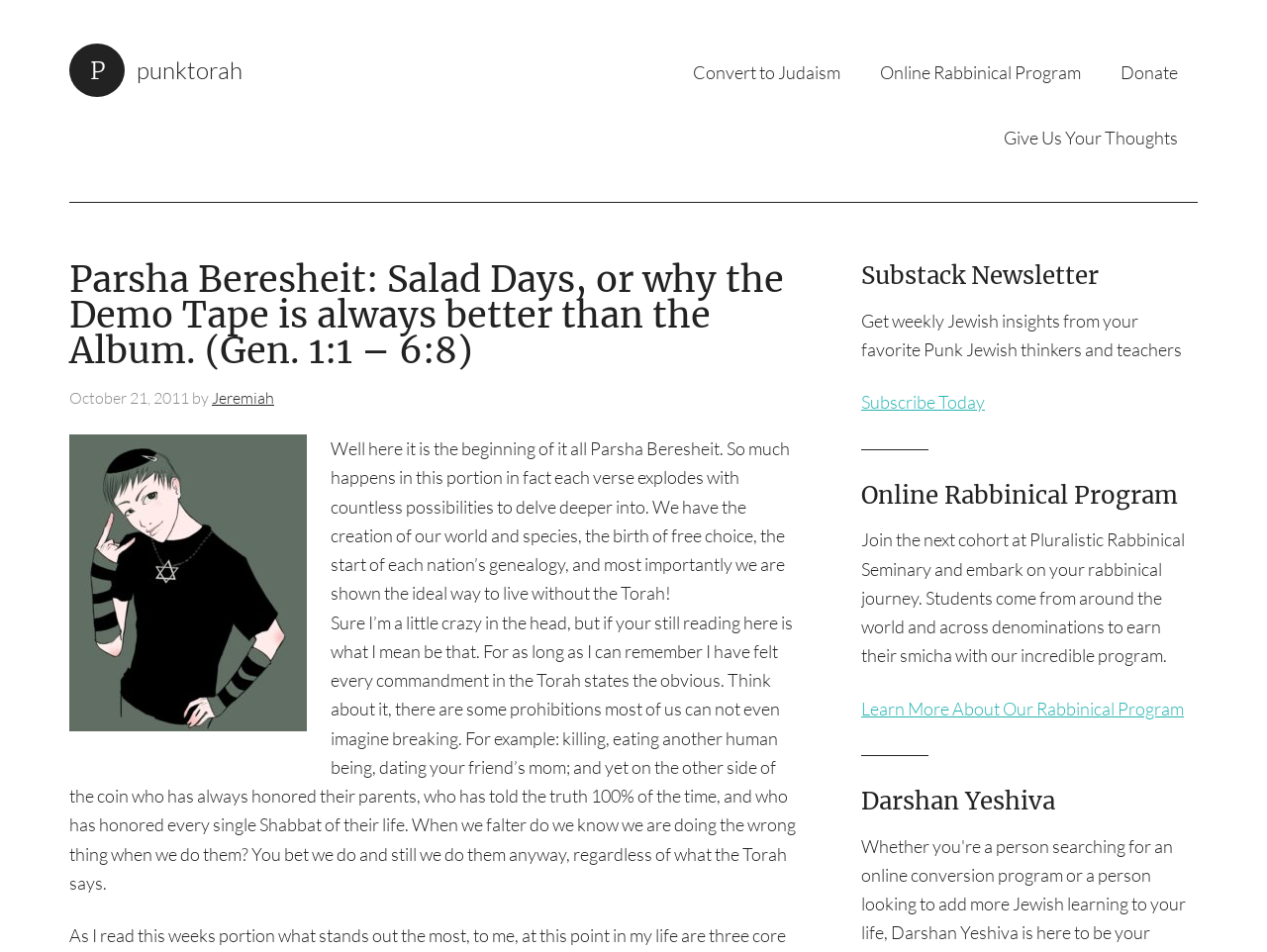Given the description of the UI element: "PunkTorah", predict the bounding box coordinates in the form of [left, top, right, bottom], with each value being a float between 0 and 1.

[0.055, 0.058, 0.191, 0.089]